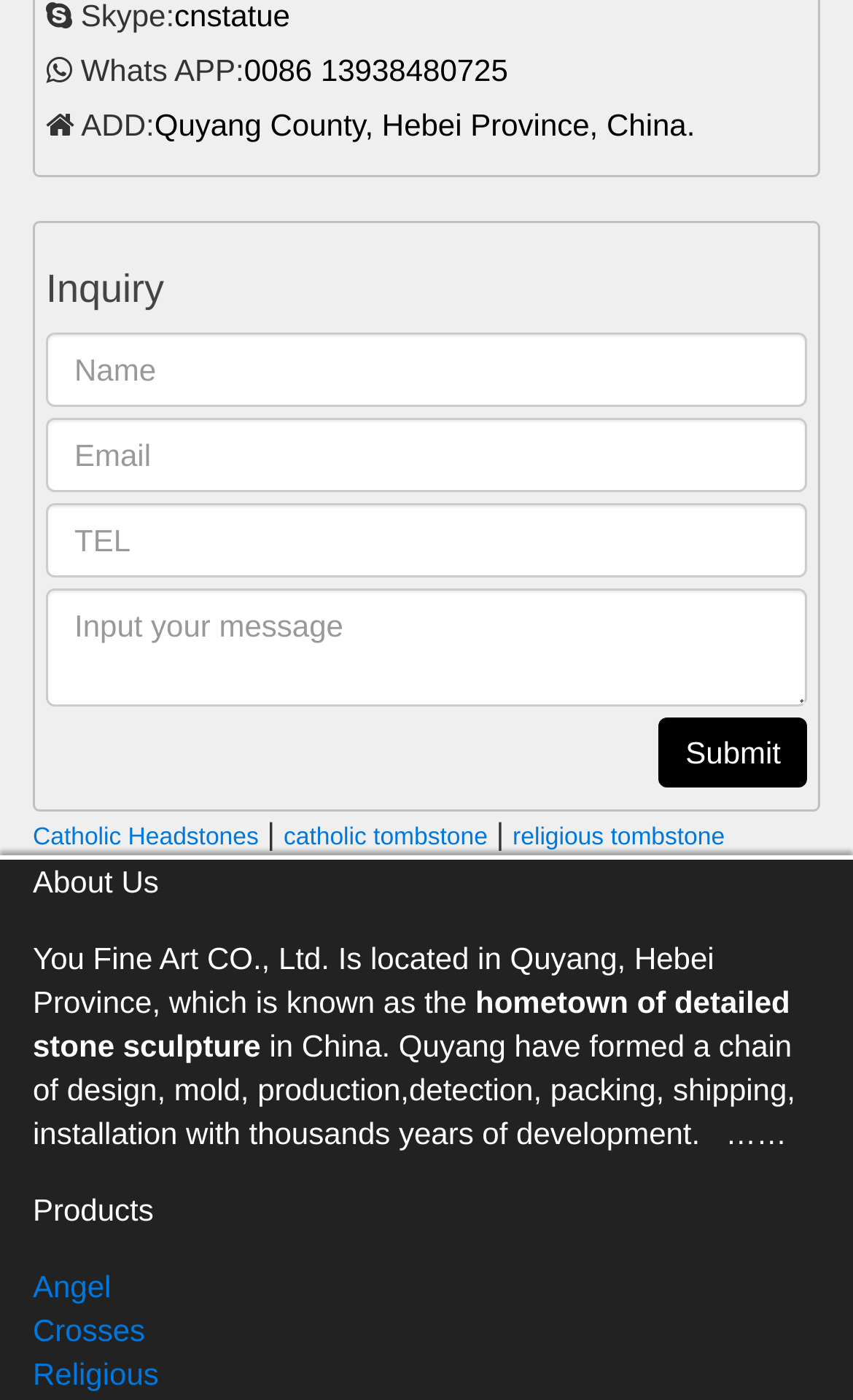Could you determine the bounding box coordinates of the clickable element to complete the instruction: "View the 'About Us' page"? Provide the coordinates as four float numbers between 0 and 1, i.e., [left, top, right, bottom].

[0.038, 0.617, 0.186, 0.642]